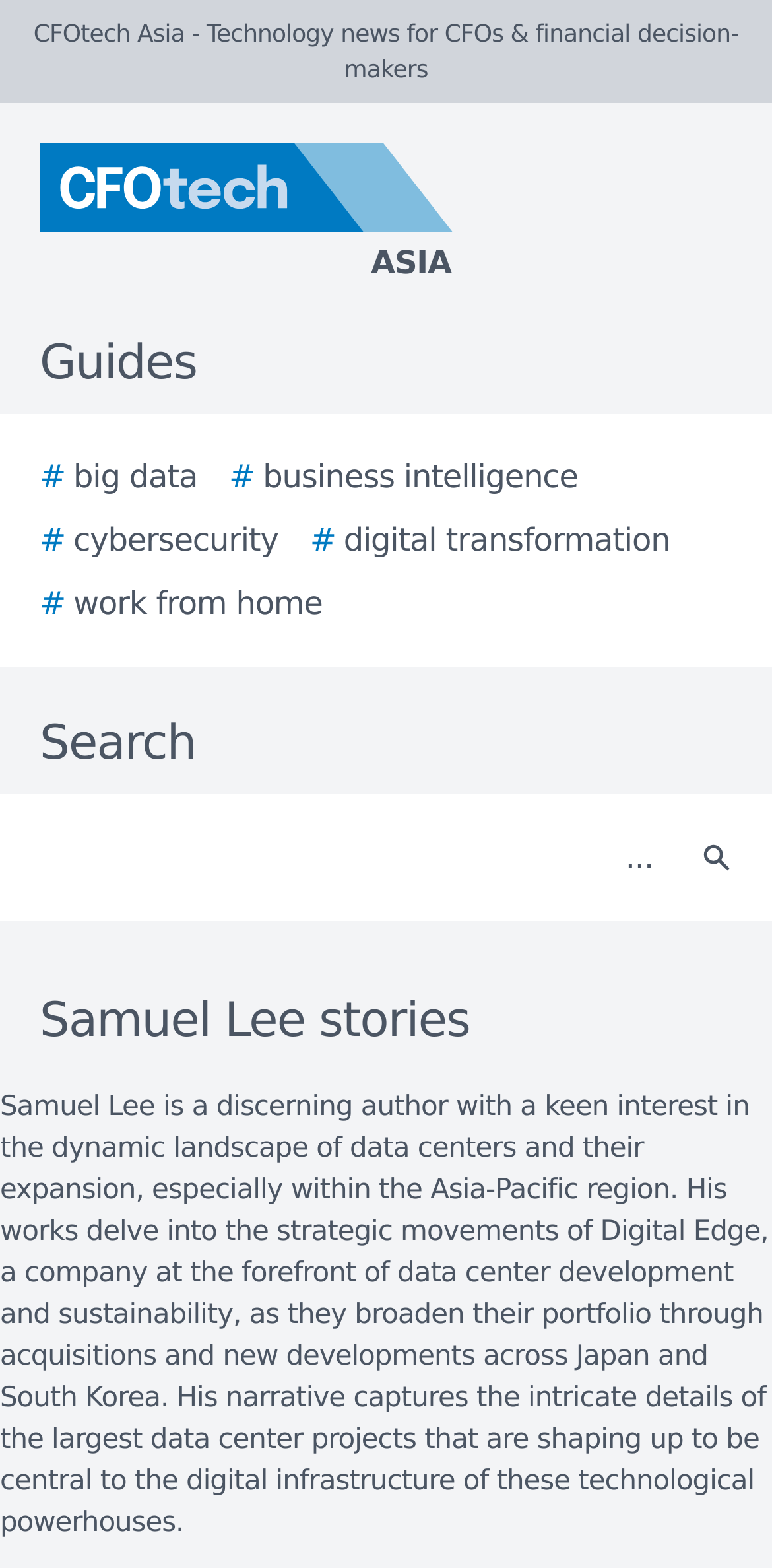Please find and report the primary heading text from the webpage.

Samuel Lee stories